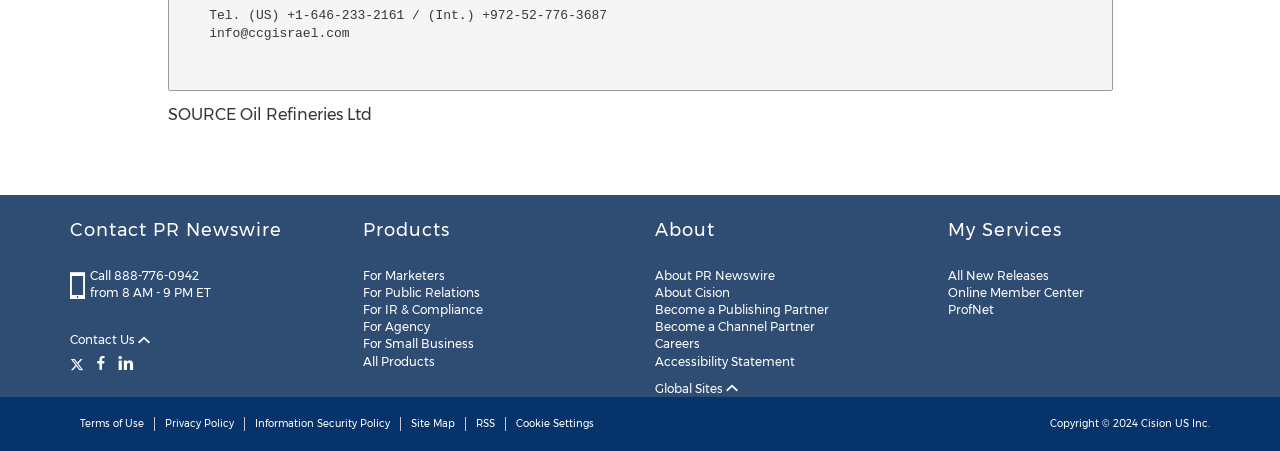What are the social media platforms available?
With the help of the image, please provide a detailed response to the question.

The social media platforms available can be found at the top of the webpage, which are Twitter, Facebook, and LinkedIn. These are indicated by the link elements with the texts 'Twitter', 'Facebook', and 'LinkedIn' and bounding box coordinates [0.055, 0.783, 0.07, 0.828], [0.072, 0.783, 0.086, 0.828], and [0.088, 0.783, 0.109, 0.828] respectively.